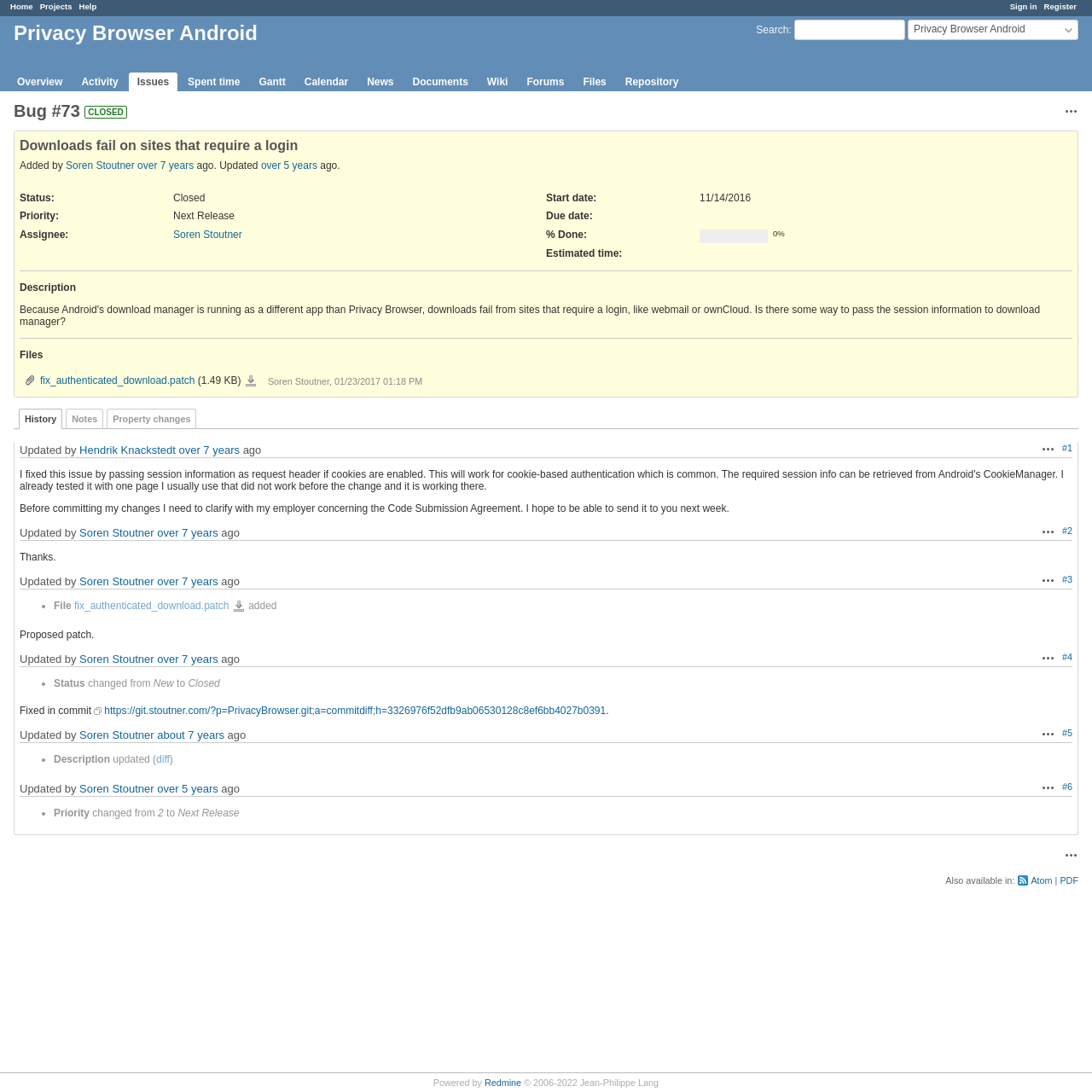Generate a thorough description of the webpage.

This webpage is about a specific bug, Bug #73, in the Privacy Browser Android project on Redmine. At the top right corner, there are links to sign in, register, and search, along with a search textbox. Below these links, there is a horizontal navigation menu with links to Home, Projects, Help, and other project-related pages.

The main content of the page is divided into several sections. The first section displays the bug's title, "Downloads fail on sites that require a login", and its status, "CLOSED". Below this, there is information about the bug's author, Soren Stoutner, and the date it was added and updated.

The next section displays the bug's description, followed by a horizontal separator line. Below this, there is a table listing files related to the bug, including a patch file. Each file is accompanied by information about the user who uploaded it and the upload date.

Further down the page, there are links to view the bug's history, notes, and property changes. There is also a section displaying comments and updates from users, including Hendrik Knackstedt and Soren Stoutner, with timestamps and links to their profiles.

At the bottom of the page, there are more comments and updates, including a brief message from Soren Stoutner. The page ends with a list marker and a label "File".